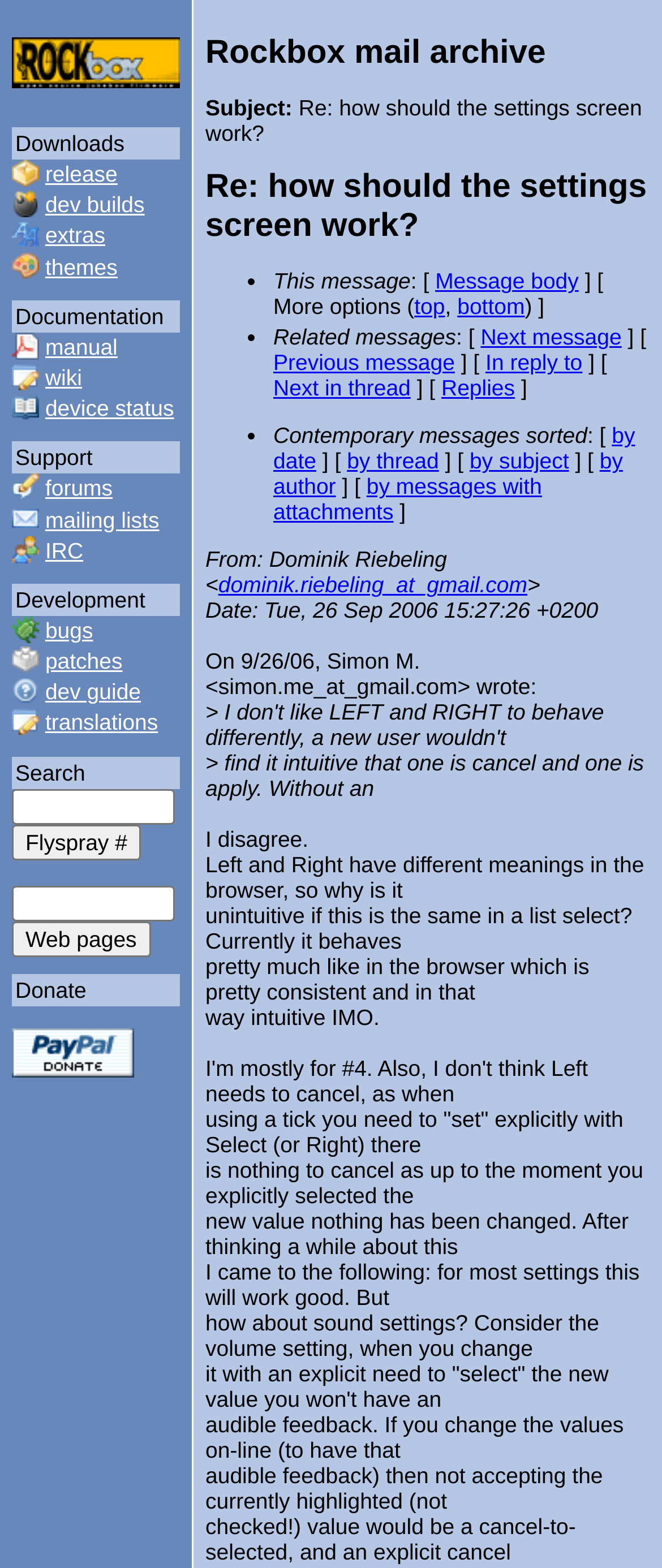Determine the bounding box coordinates of the clickable element to achieve the following action: 'Go to the forums'. Provide the coordinates as four float values between 0 and 1, formatted as [left, top, right, bottom].

[0.068, 0.303, 0.17, 0.32]